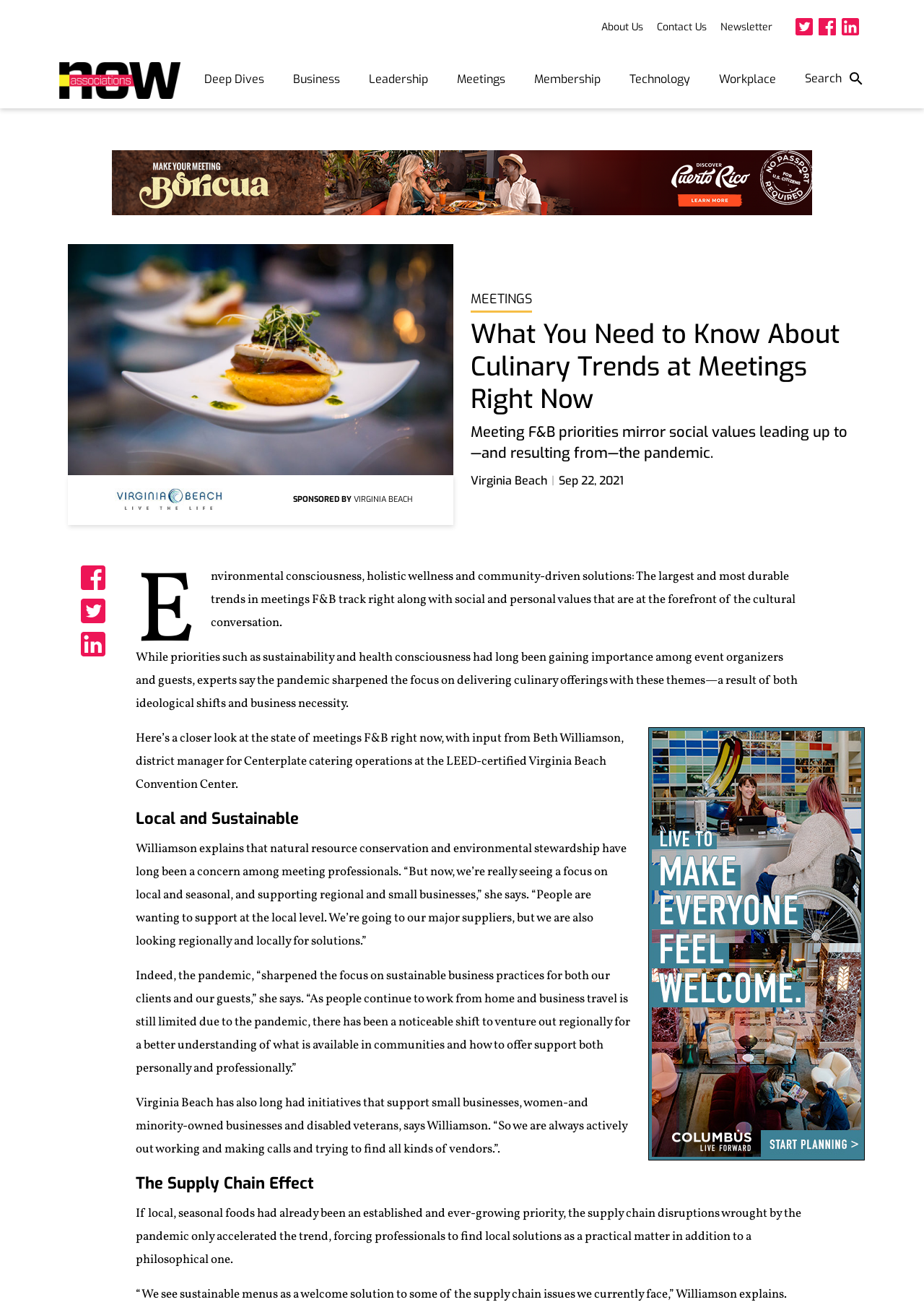Please mark the clickable region by giving the bounding box coordinates needed to complete this instruction: "Check out the ASAE Now Logo".

[0.064, 0.055, 0.195, 0.067]